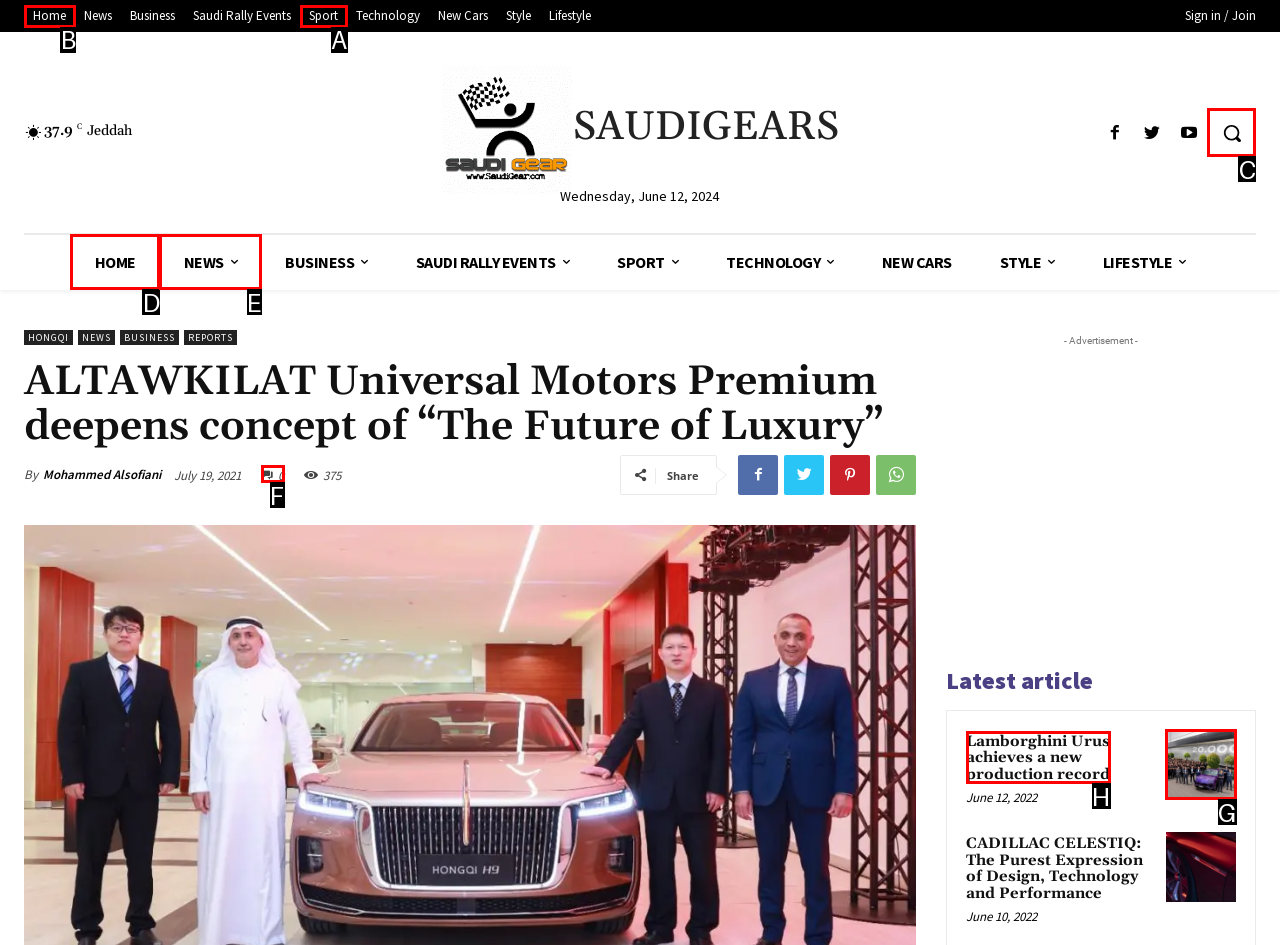Determine the HTML element to be clicked to complete the task: Click on the Home link. Answer by giving the letter of the selected option.

B